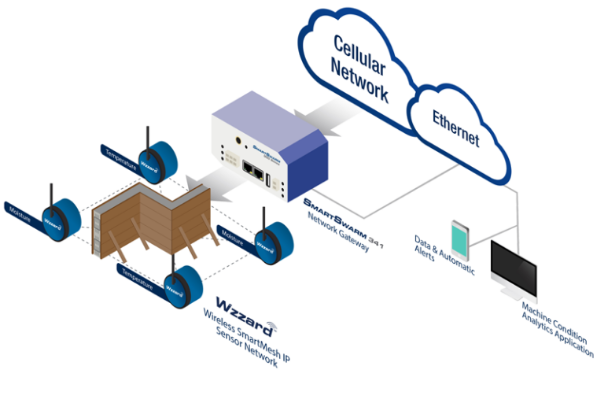What is the purpose of the Wzzard Intelligent Sensing Platform?
Please provide a single word or phrase as the answer based on the screenshot.

Efficient monitoring and management